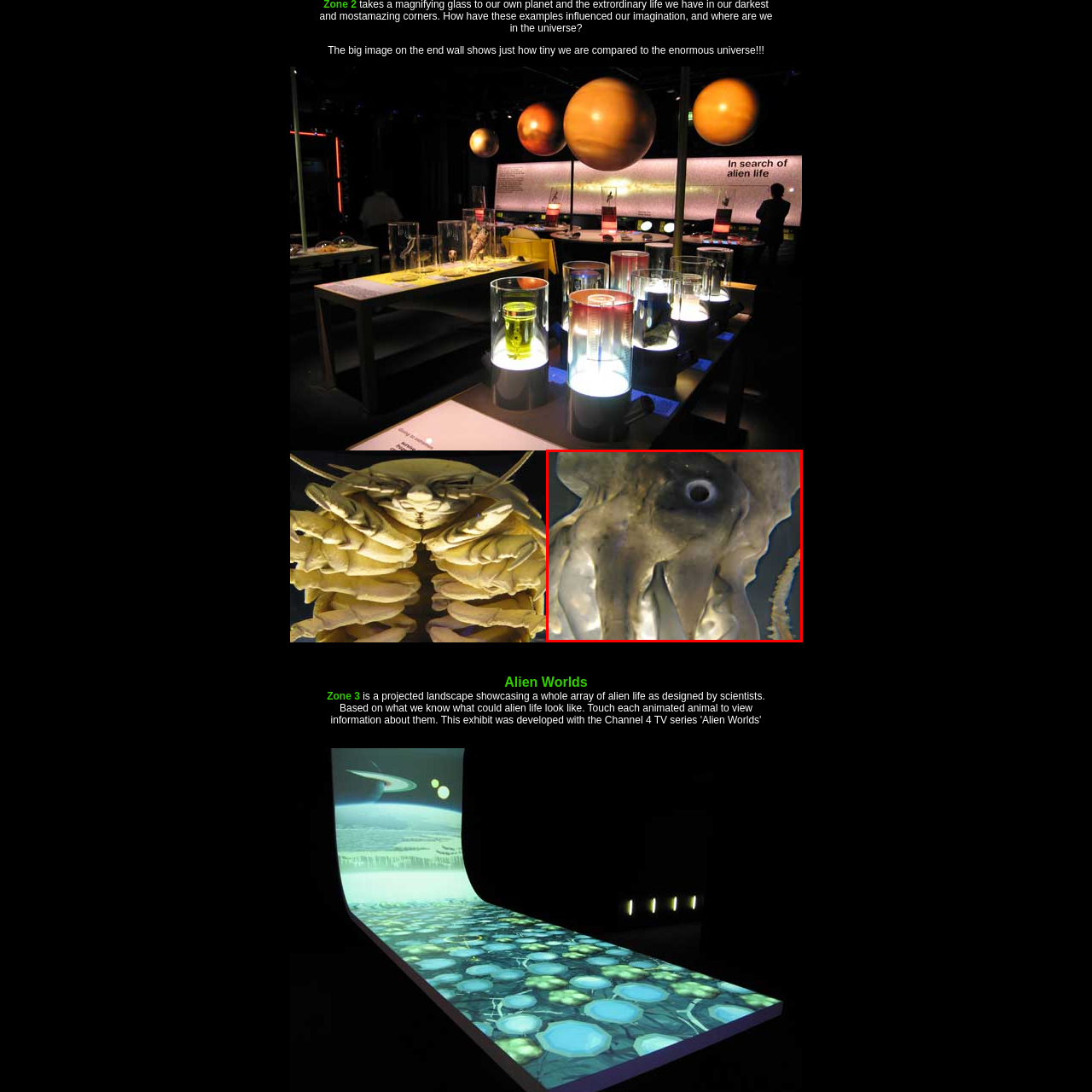Offer a detailed account of the image that is framed by the red bounding box.

The image captures a close-up view of an otherworldly cephalopod, showcasing its intricate features and textures. This astounding creature has a large eye that seems to peer into the depths of the viewer's soul, emphasizing its mysterious nature. The body, which is mostly translucent with a soft glow, reveals unique patterns and forms, hinting at the wonders of alien life. This visual representation aligns with the exhibition theme, highlighting how these imagined beings might exist in distant, alien worlds, as described in the exhibit "Alien Worlds." The nearby text suggests the importance of such examples in expanding our imagination about life beyond Earth, inviting visitors to explore the possibilities of extraterrestrial species.